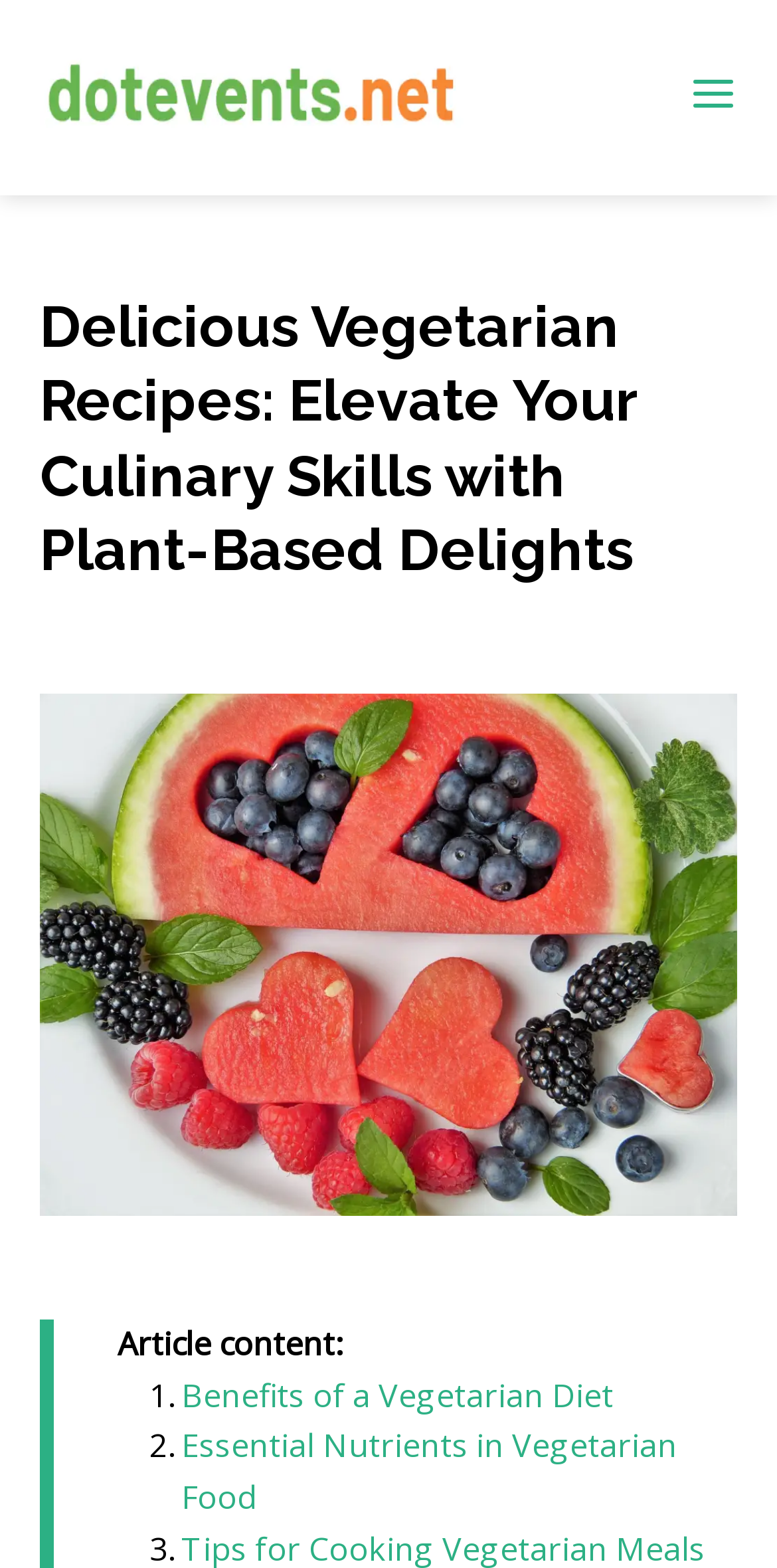Find the bounding box of the element with the following description: "alt="dotevents.net"". The coordinates must be four float numbers between 0 and 1, formatted as [left, top, right, bottom].

[0.051, 0.046, 0.887, 0.074]